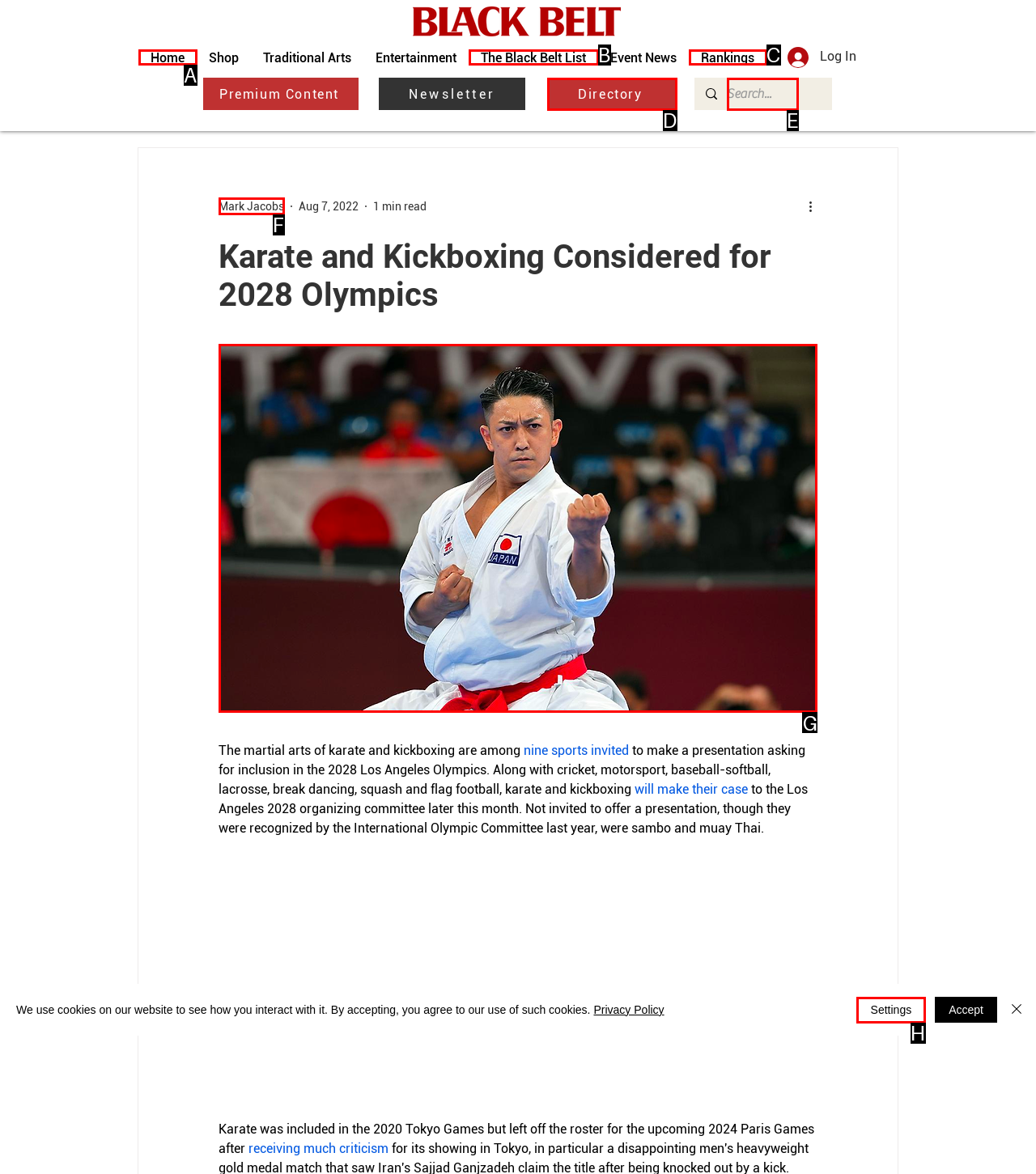Tell me which one HTML element I should click to complete this task: View the karate demonstration Answer with the option's letter from the given choices directly.

G